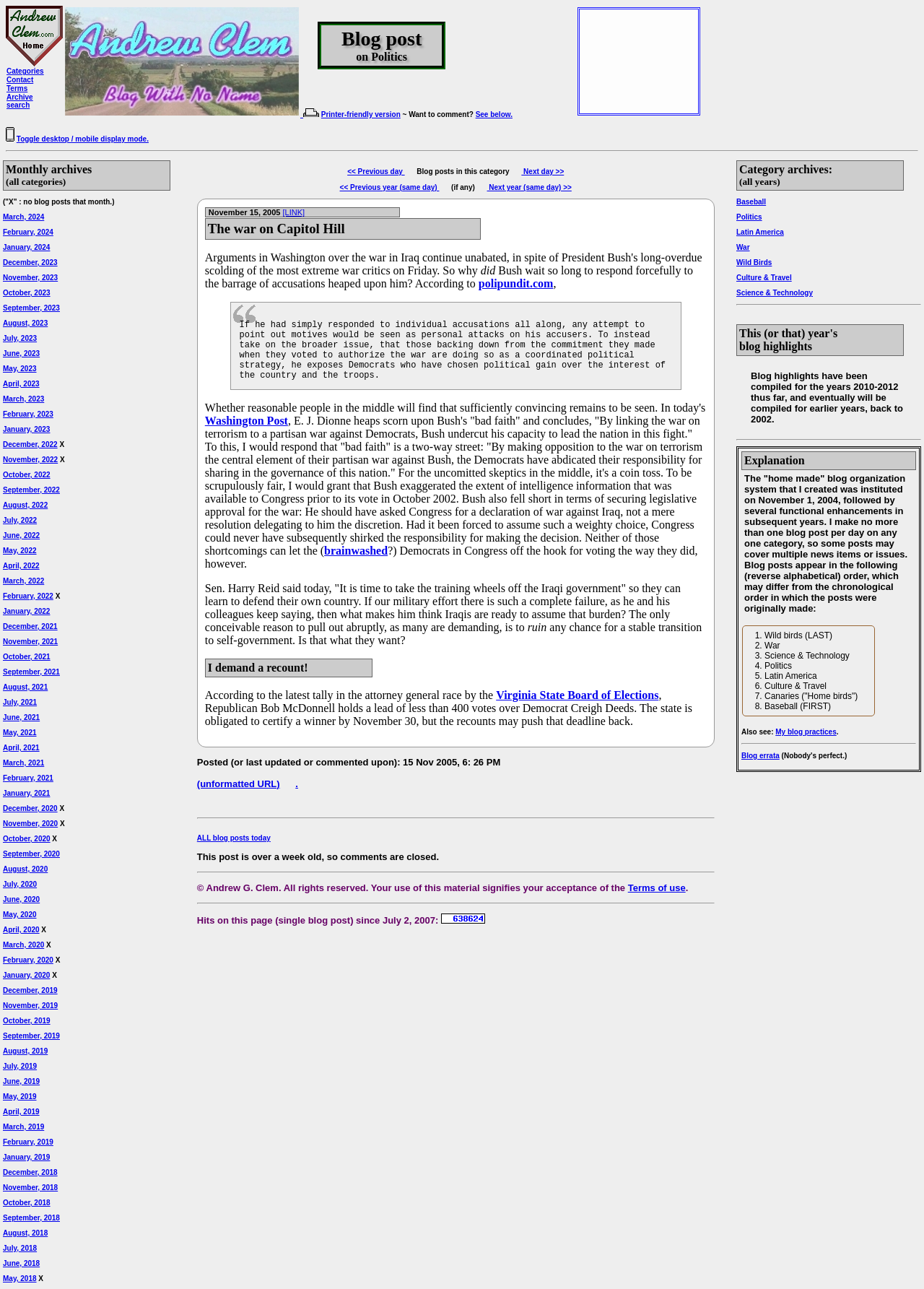Please predict the bounding box coordinates of the element's region where a click is necessary to complete the following instruction: "Comment on the blog post". The coordinates should be represented by four float numbers between 0 and 1, i.e., [left, top, right, bottom].

[0.433, 0.086, 0.515, 0.092]